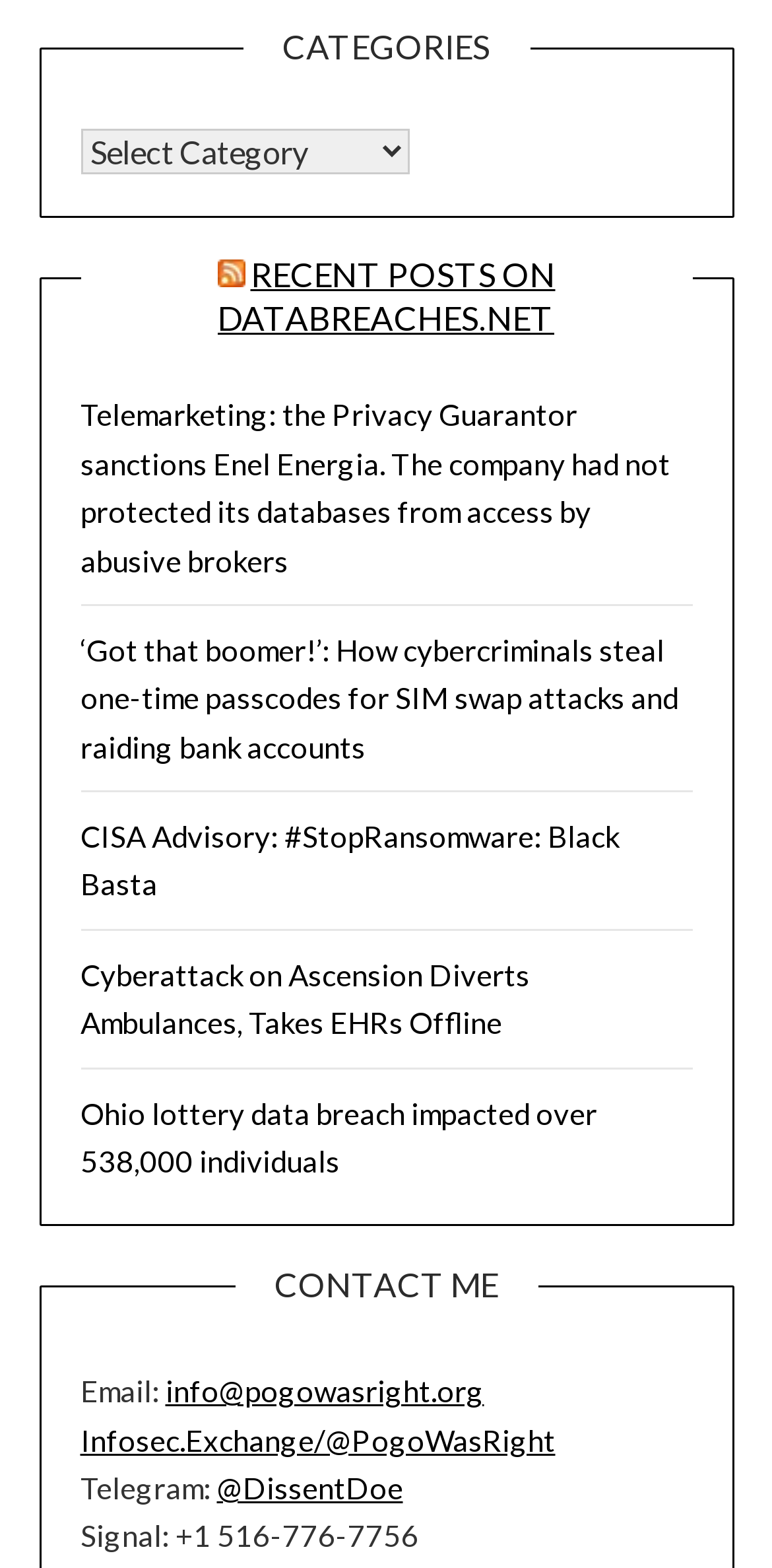What is the purpose of the 'CATEGORIES' combobox?
Based on the image, provide your answer in one word or phrase.

Selecting categories